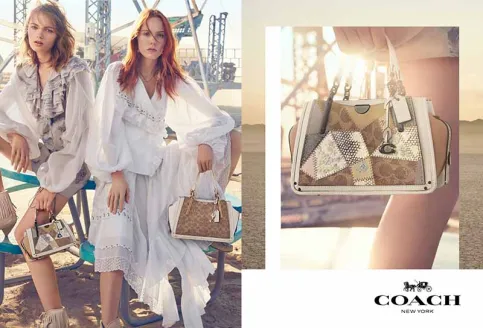Generate a comprehensive caption that describes the image.

The image showcases a stylish advertisement for Coach's Spring 2019 collection. On the left, two models pose against a backdrop of large industrial structures, exuding a relaxed yet chic vibe. Both wear flowing, ethereal white dresses, accentuated with delicate ruffles and textured details. Each model holds a distinctive Coach handbag, showcasing the brand's luxurious craftsmanship. 

To the right, a close-up of a signature Coach handbag highlights its unique patchwork design, combining various materials and patterns that showcase the brand's innovative approach to luxury accessories. The overall scene is bathed in warm sunlight, creating an inviting atmosphere, while the Coach logo is elegantly displayed at the bottom, underscoring the brand's identity as a leader in stylish, high-quality fashion.